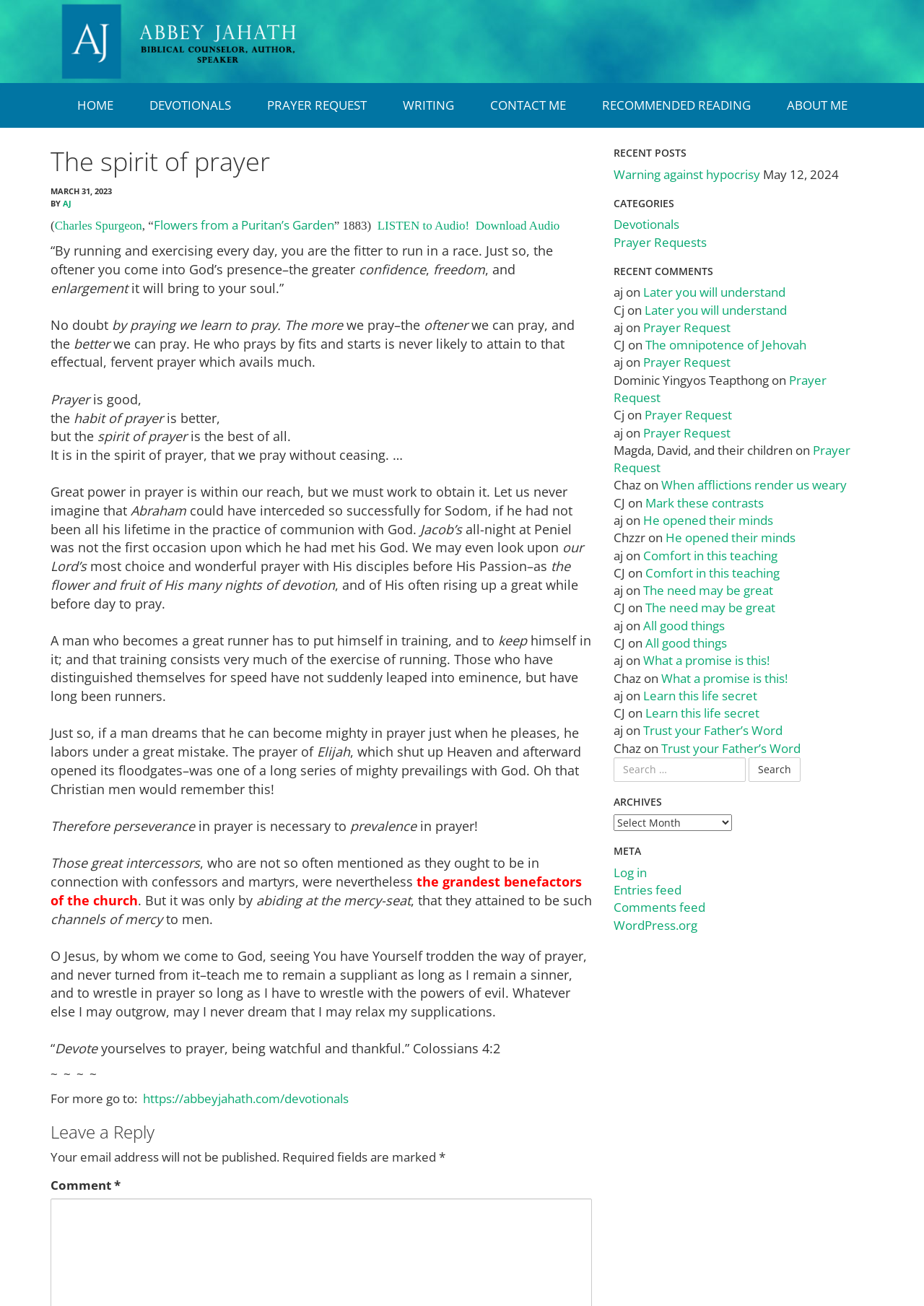Locate the bounding box coordinates of the element you need to click to accomplish the task described by this instruction: "Browse Abstract of Entrepreneurial Orientation (EO) and Performance of Government-Linked Companies (GLCs)".

None